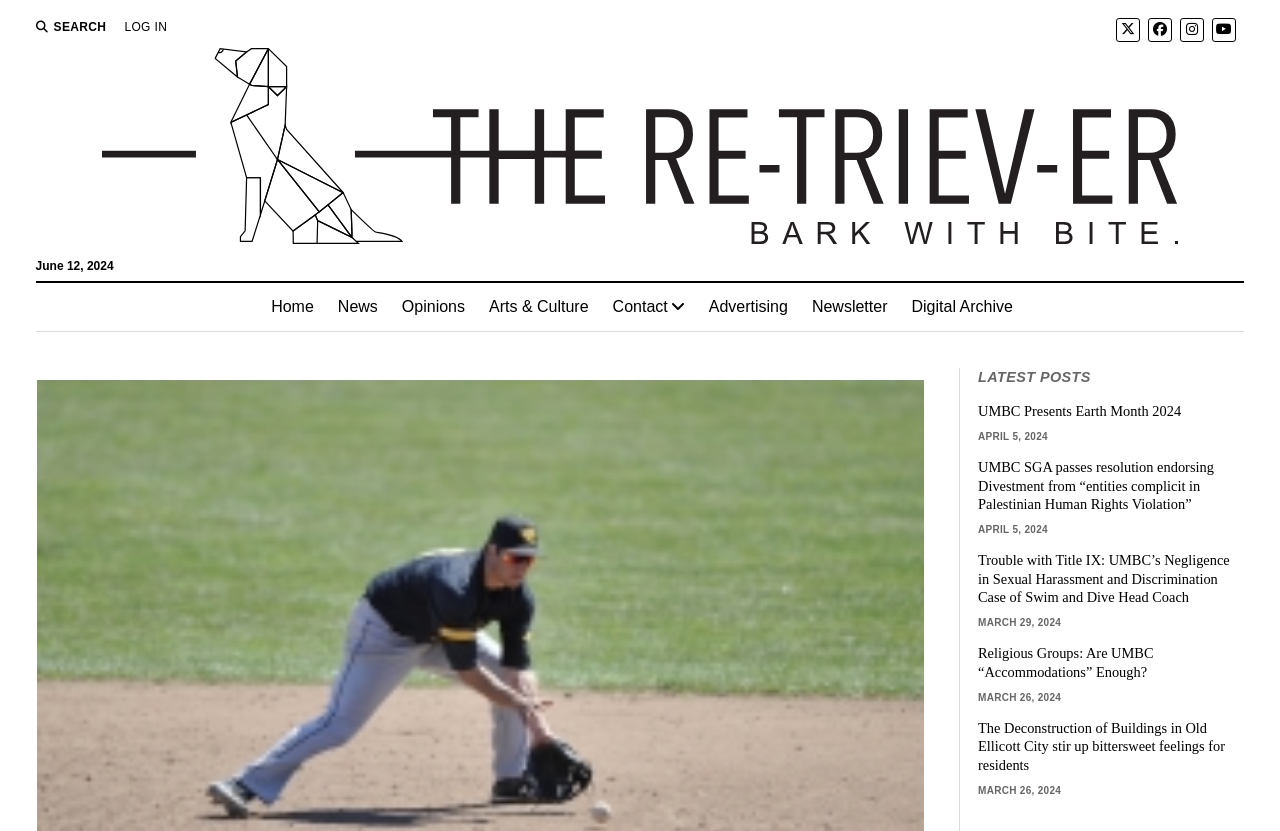How many latest posts are displayed? Using the information from the screenshot, answer with a single word or phrase.

5